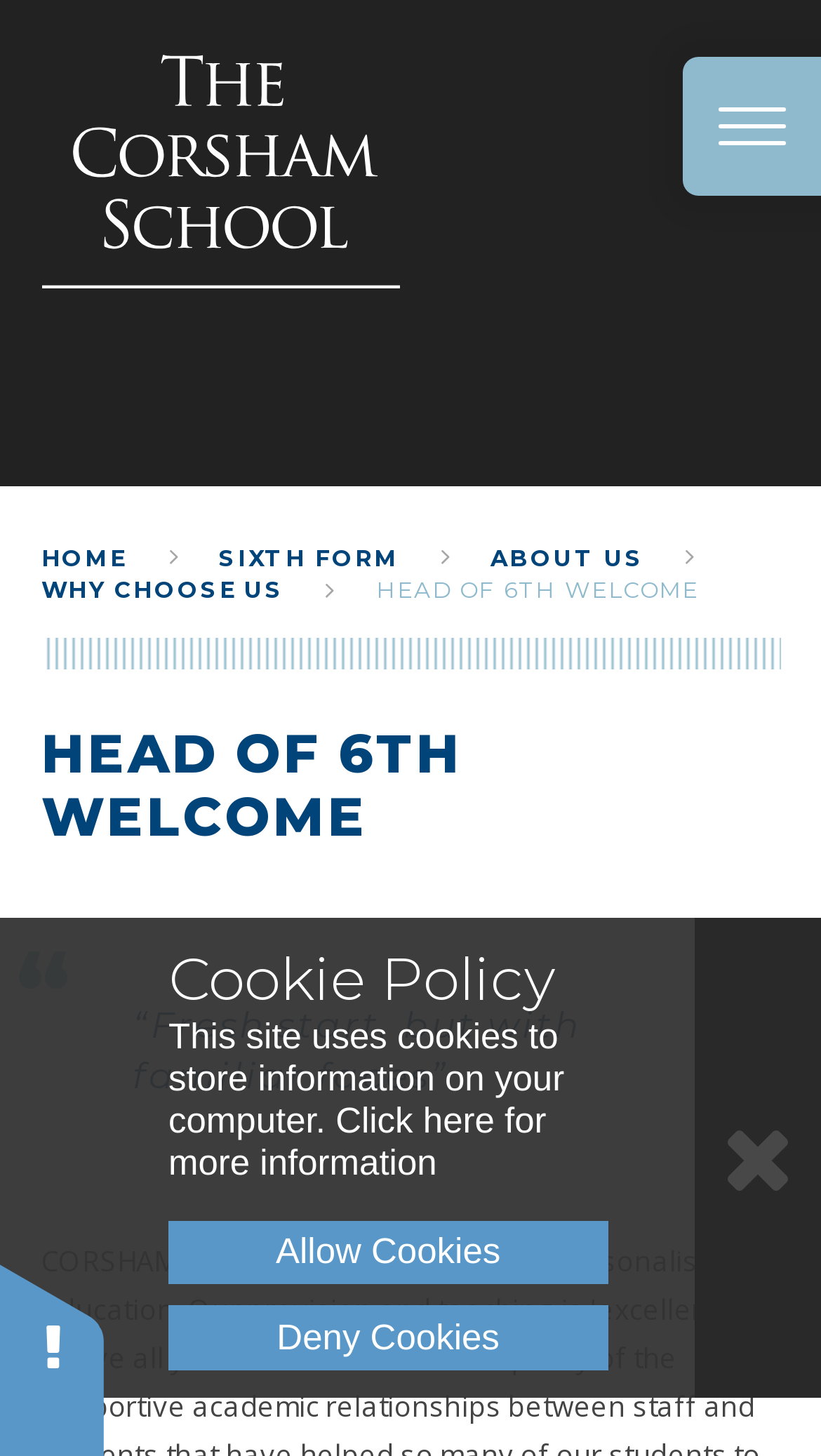Provide a short answer using a single word or phrase for the following question: 
What is the current page about?

HEAD OF 6TH WELCOME